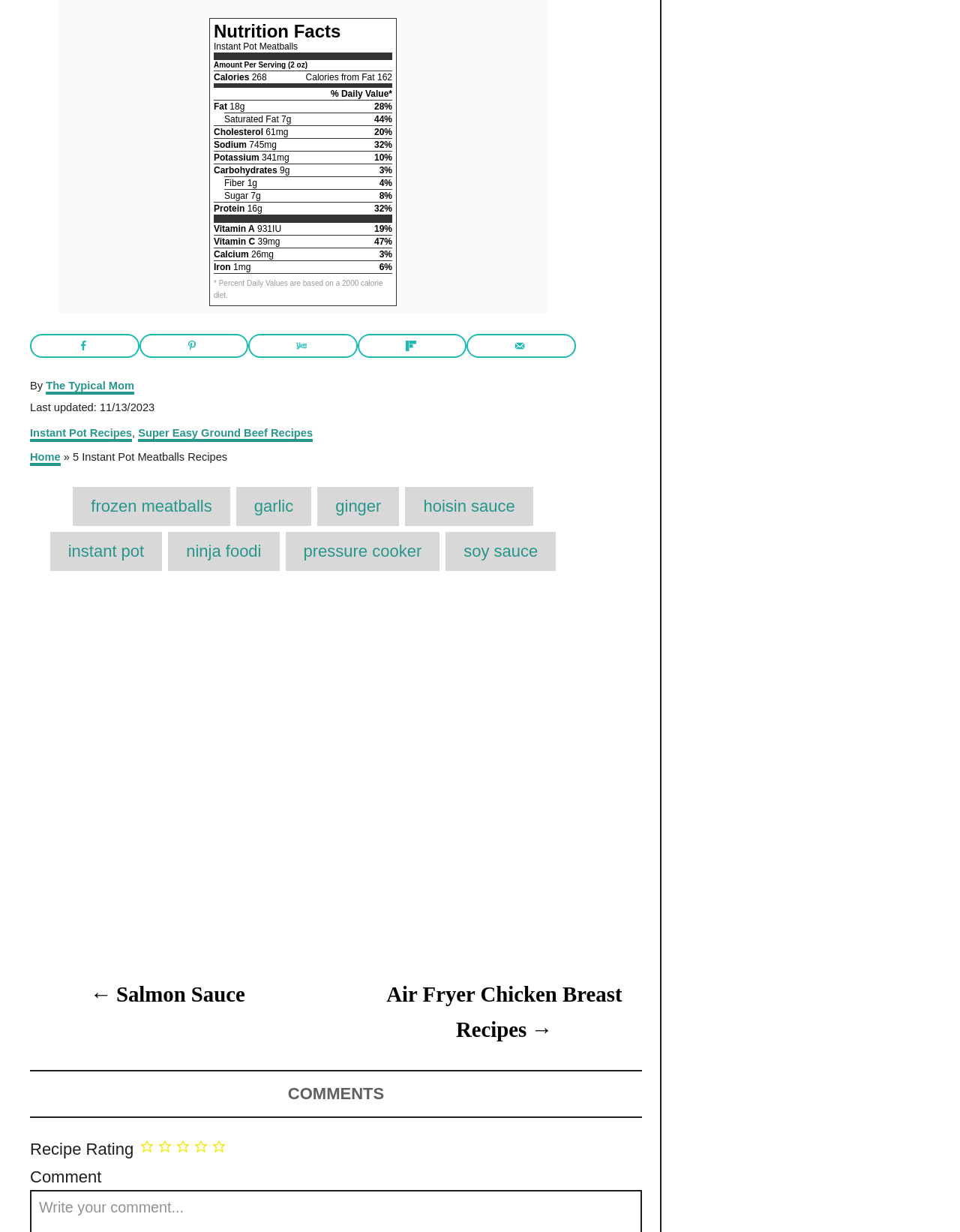What are the categories of the article?
Using the visual information, respond with a single word or phrase.

Instant Pot Recipes, Super Easy Ground Beef Recipes